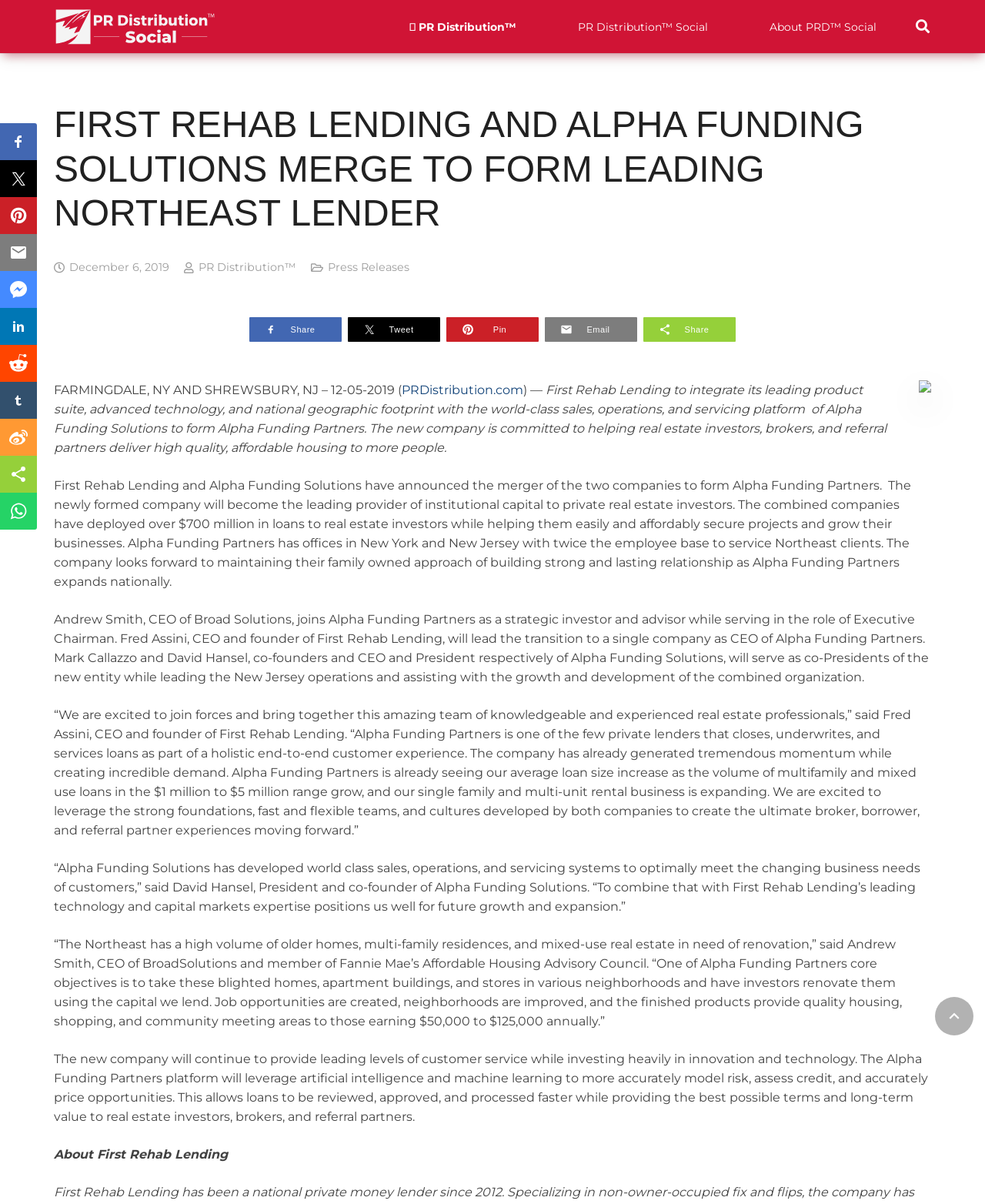Use a single word or phrase to answer the following:
What is the purpose of Alpha Funding Partners' lending?

To renovate homes and provide quality housing